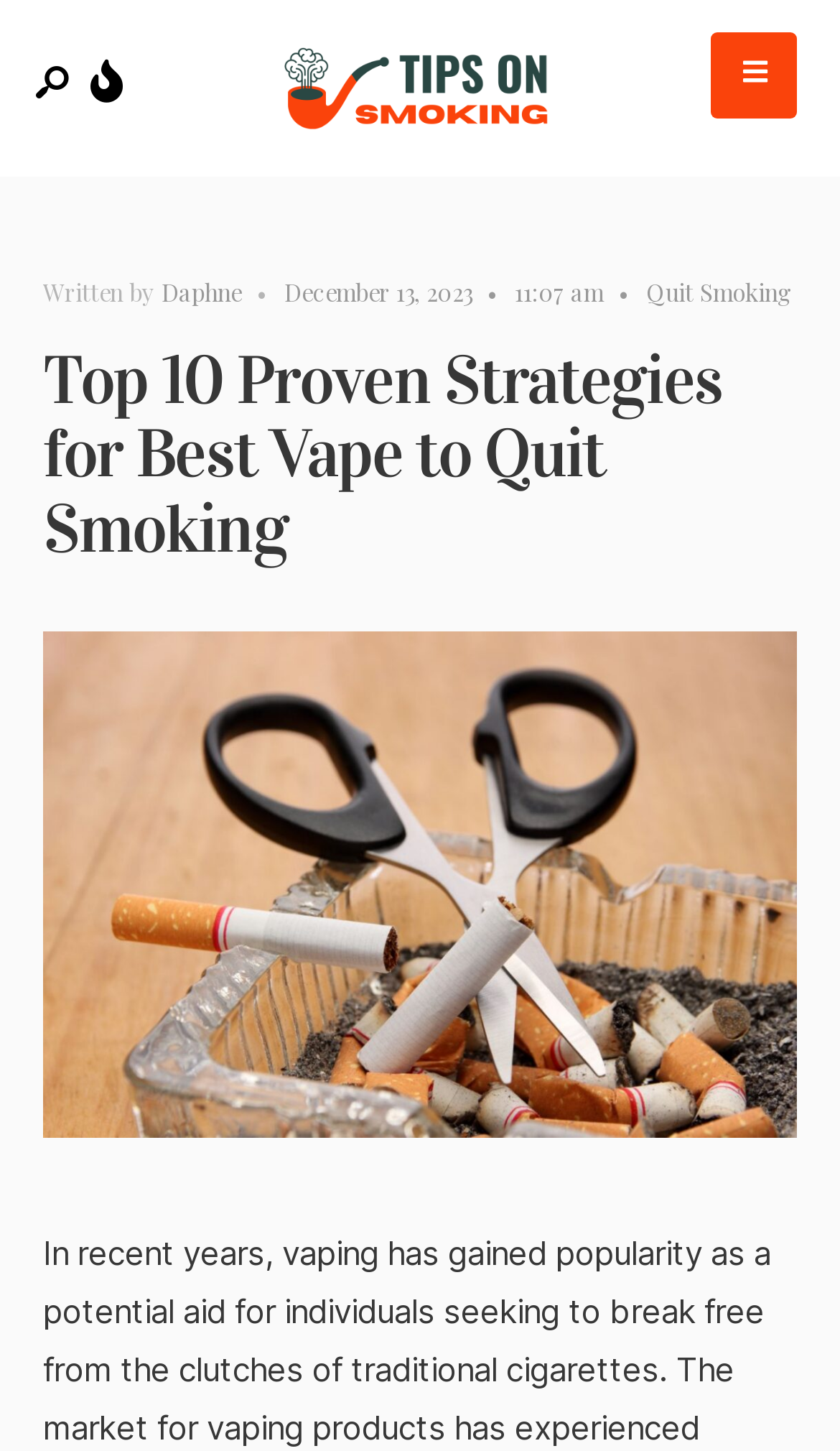Offer a meticulous description of the webpage's structure and content.

The webpage appears to be an article or blog post focused on providing tips and strategies for quitting smoking using vaping products. At the top of the page, there is a prominent link with the title "Tips on Smoking" accompanied by an image, taking up a significant portion of the top section. 

Below this, there are several icons, including a share and a bookmark icon, positioned on the left side of the page. 

To the right of these icons, the author's name, "Daphne", is displayed, along with the date and time the article was published, "December 13, 2023, 11:07 am". 

A link to "Quit Smoking" is positioned on the far right side of this section. 

The main content of the page is headed by a large heading that reads "Top 10 Proven Strategies for Best Vape to Quit Smoking", which spans almost the entire width of the page. 

Above this heading, there is a search bar with a placeholder text "Search...".